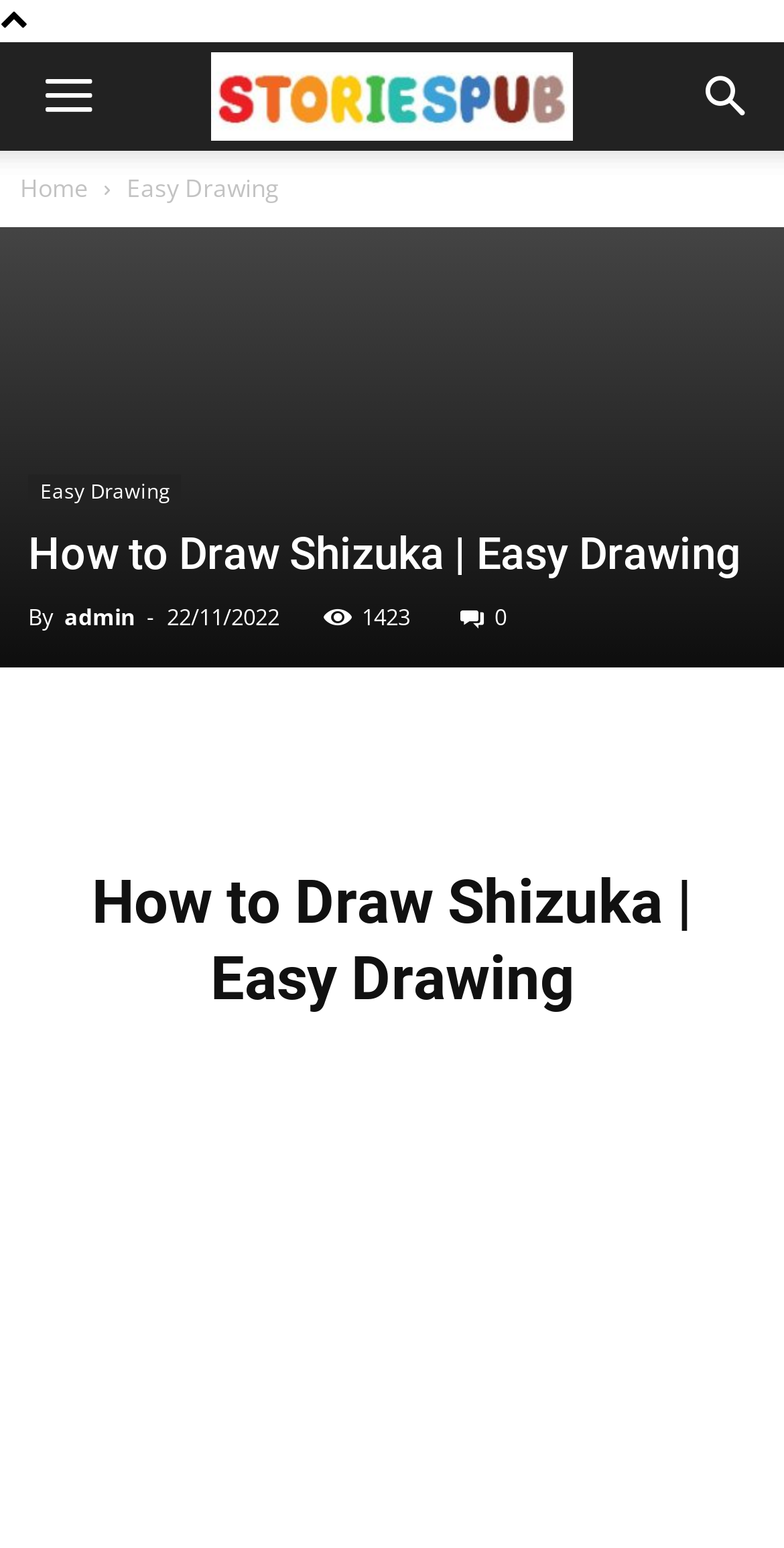When was the tutorial published?
Please look at the screenshot and answer using one word or phrase.

22/11/2022